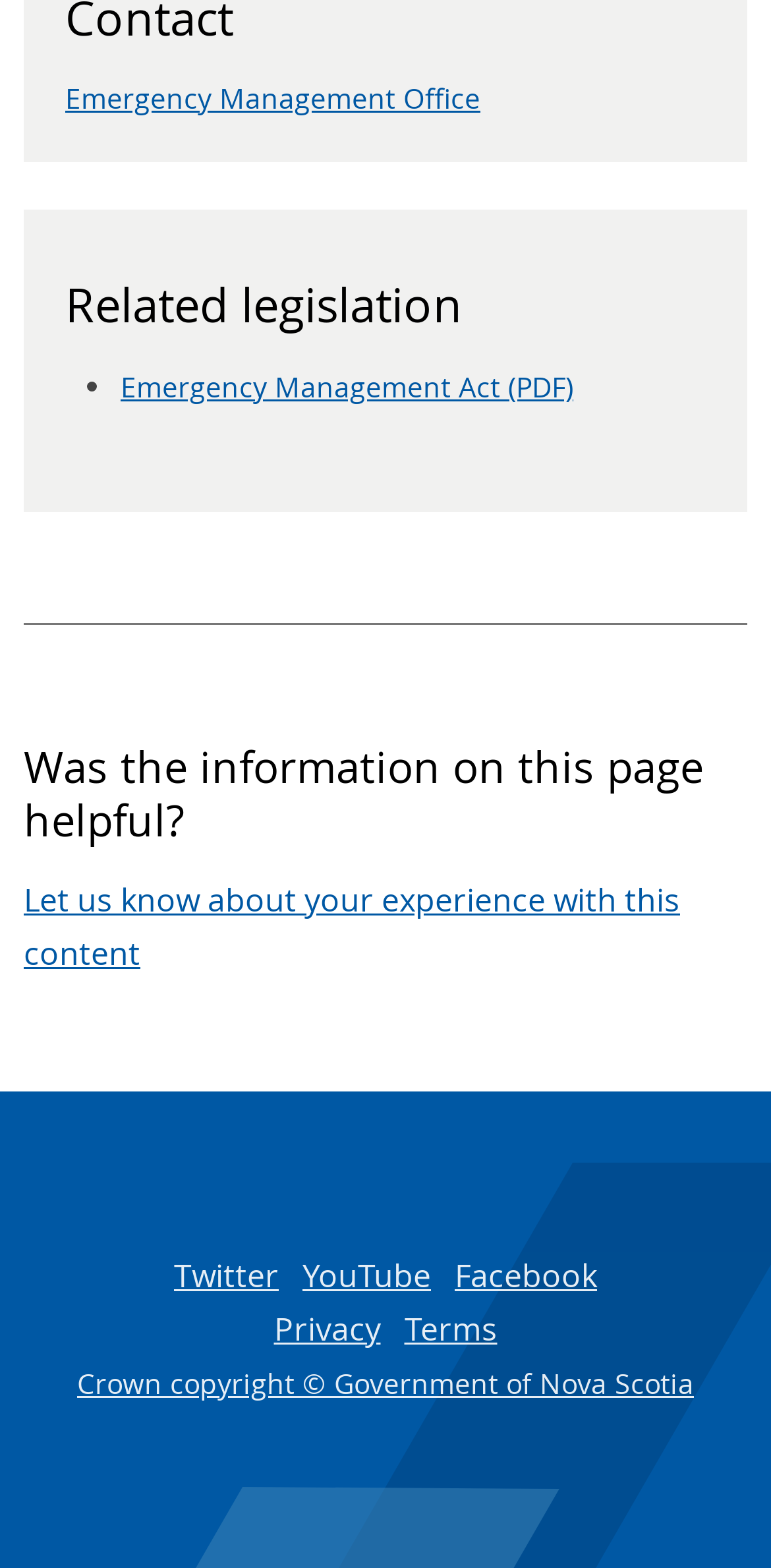Reply to the question with a brief word or phrase: What social media platforms are listed?

Twitter, YouTube, Facebook